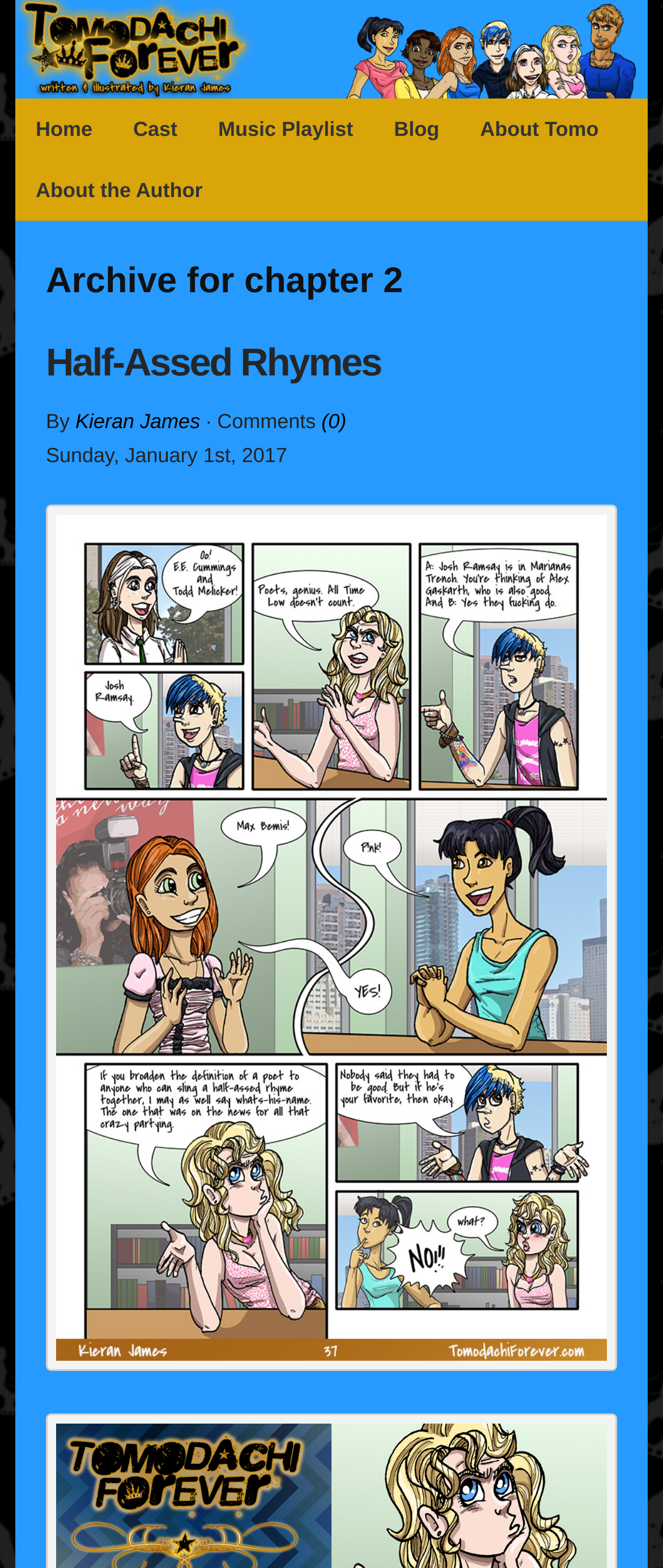Respond with a single word or phrase to the following question: When was the post 'Half-Assed Rhymes' published?

Sunday, January 1st, 2017